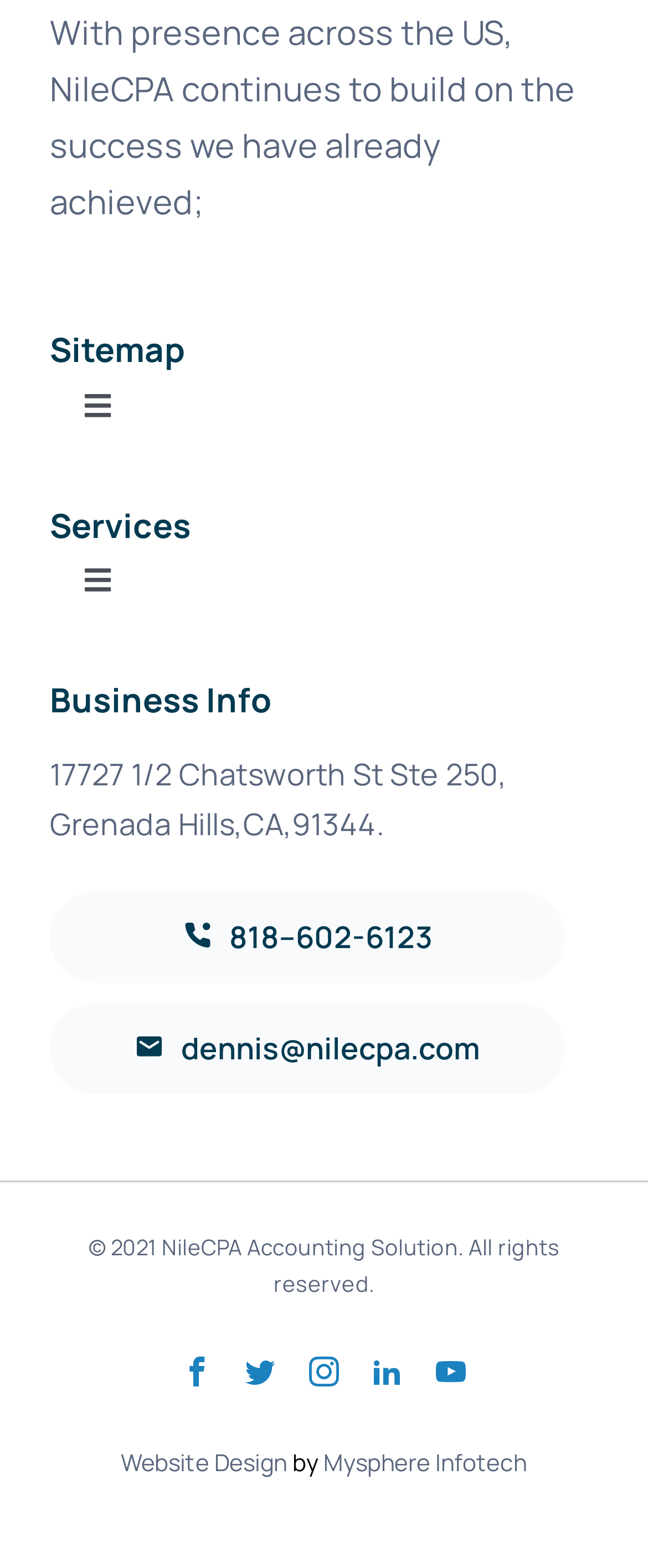Determine the coordinates of the bounding box that should be clicked to complete the instruction: "Call the phone number". The coordinates should be represented by four float numbers between 0 and 1: [left, top, right, bottom].

[0.077, 0.569, 0.872, 0.627]